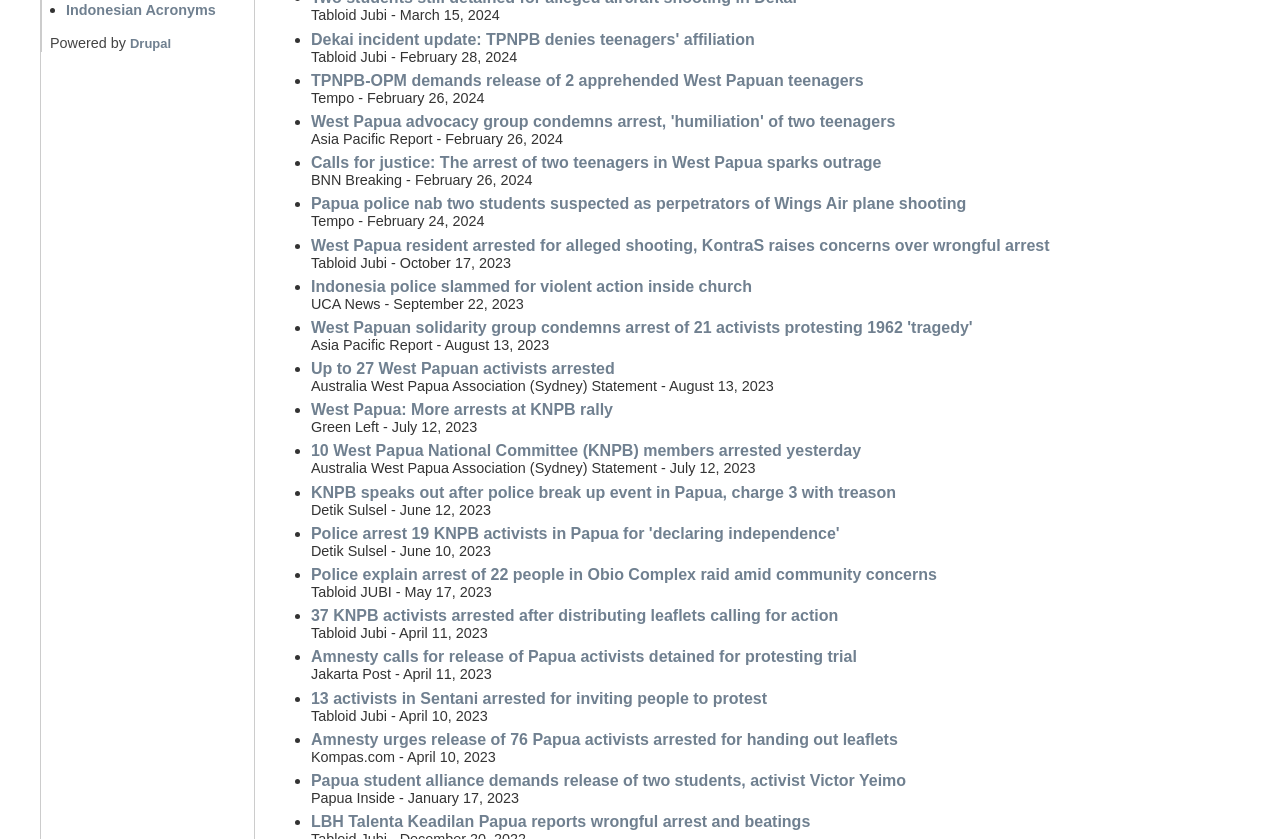Refer to the image and answer the question with as much detail as possible: How many list markers are there?

I counted the number of ListMarker elements, which are used to indicate bullet points, and found 30 of them.